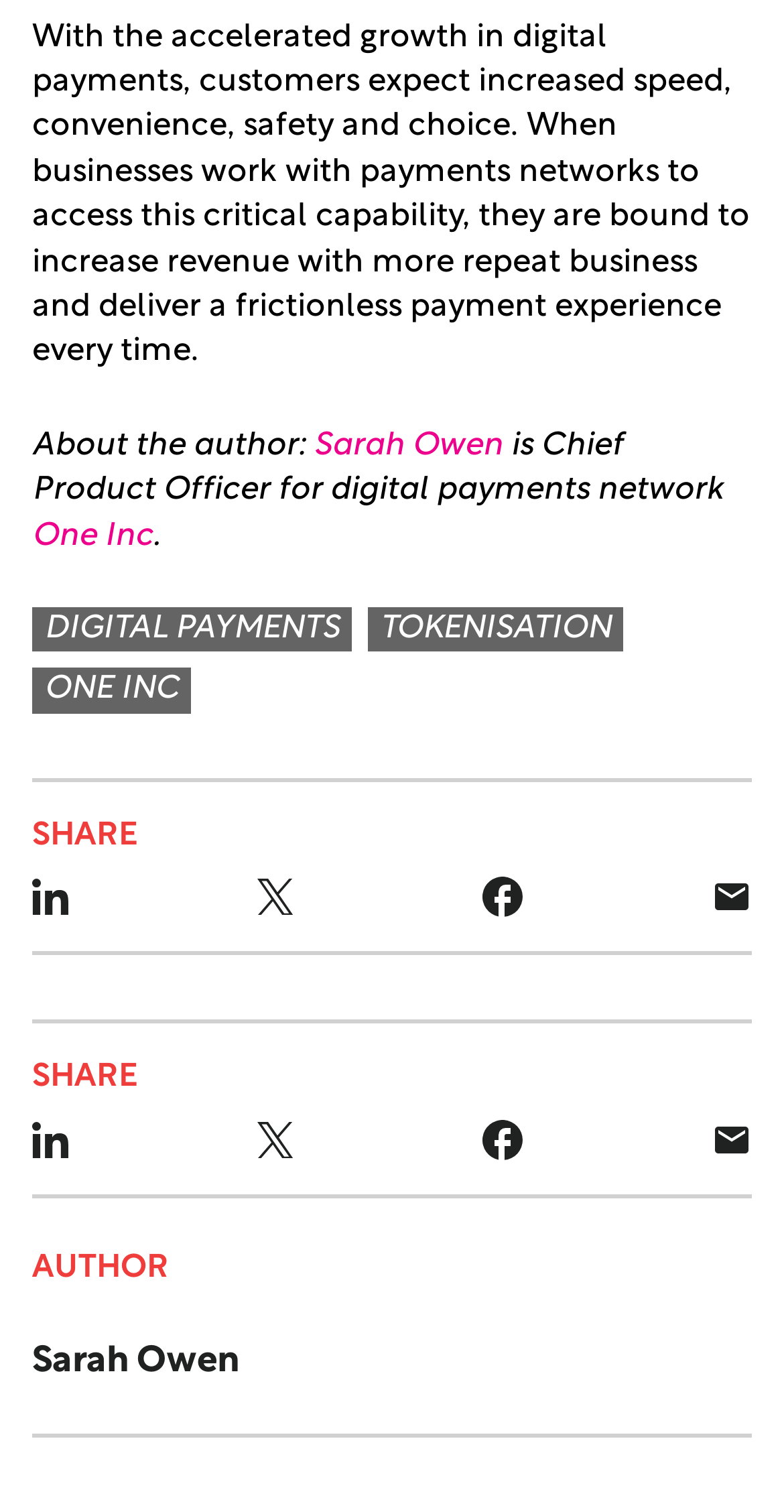Identify the bounding box coordinates of the clickable region to carry out the given instruction: "Read the article by Sarah Owen".

[0.4, 0.286, 0.641, 0.304]